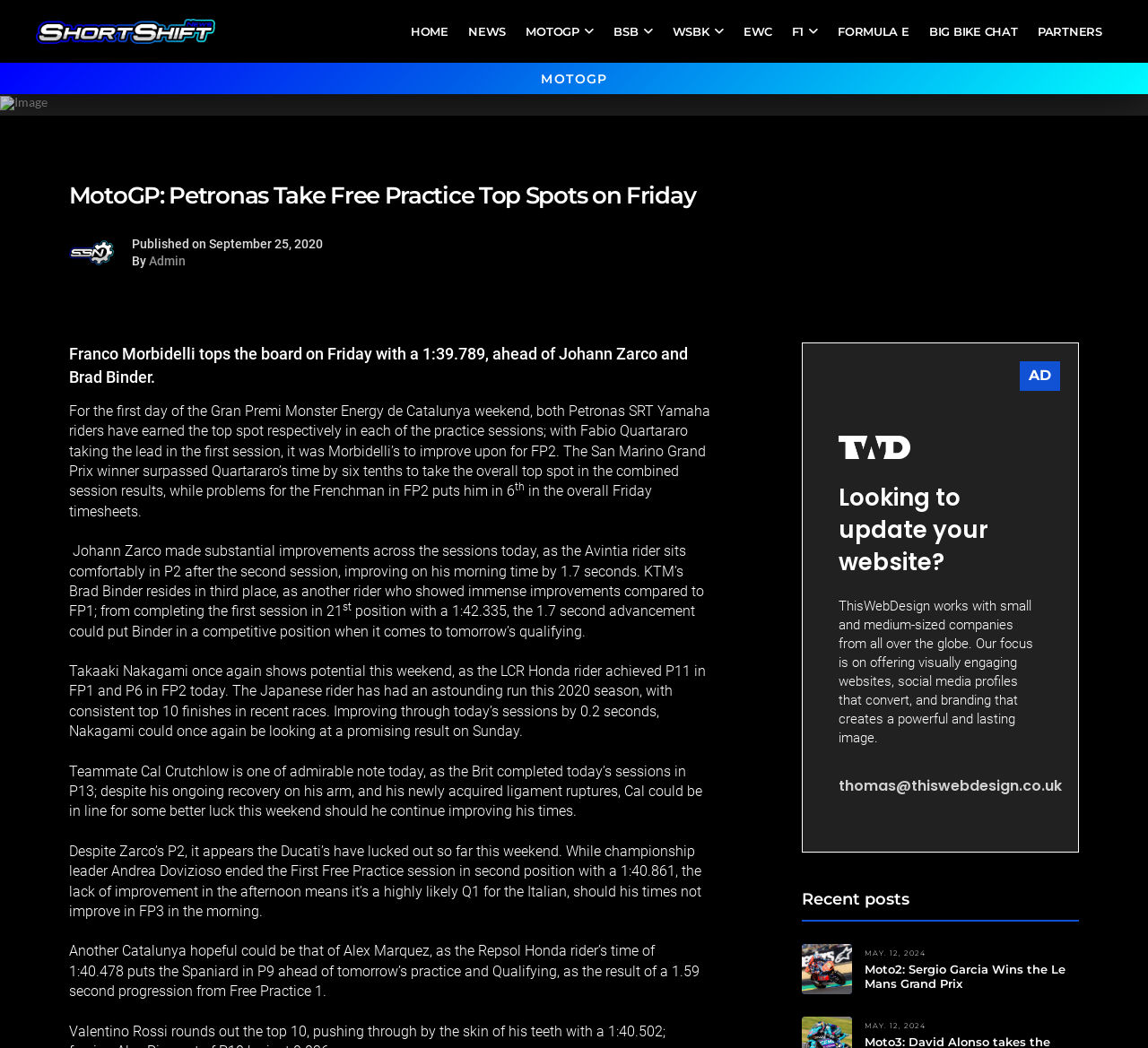Could you provide the bounding box coordinates for the portion of the screen to click to complete this instruction: "View the MotoGP news"?

[0.45, 0.0, 0.526, 0.06]